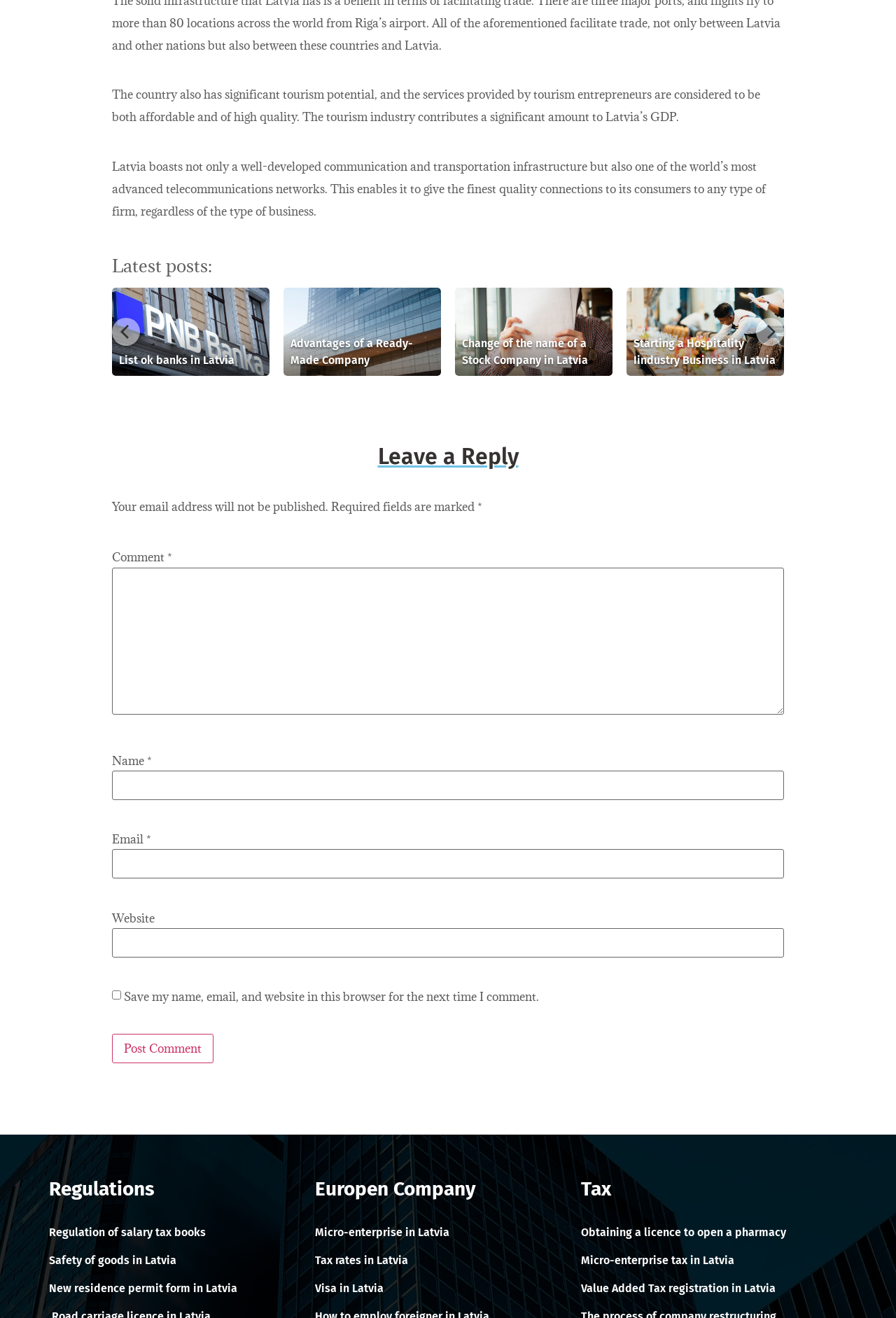What is required to submit a comment?
Using the visual information from the image, give a one-word or short-phrase answer.

Name, email, and comment